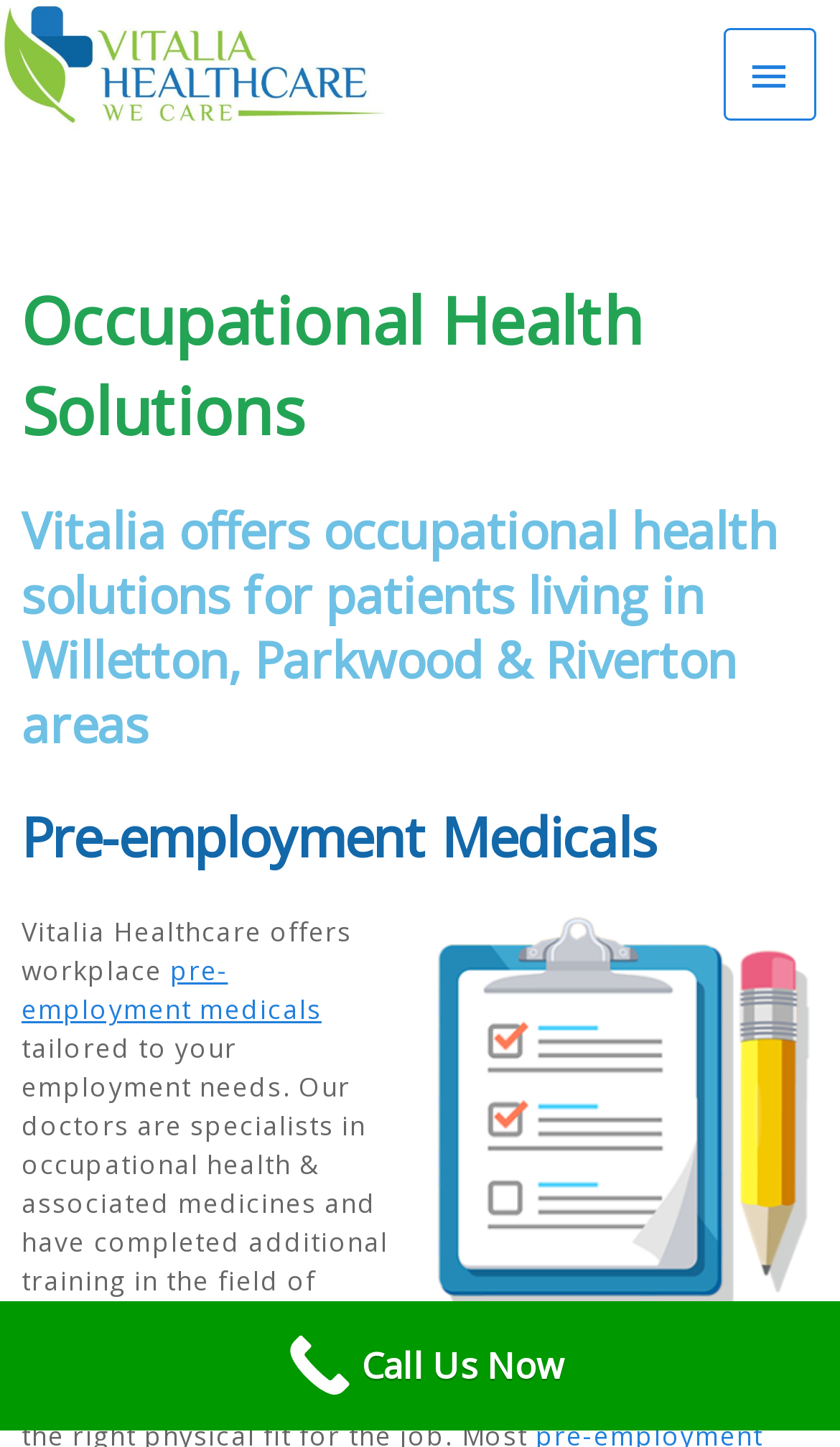Give a one-word or short-phrase answer to the following question: 
What is the name of the clinic?

Vitalia Healthcare